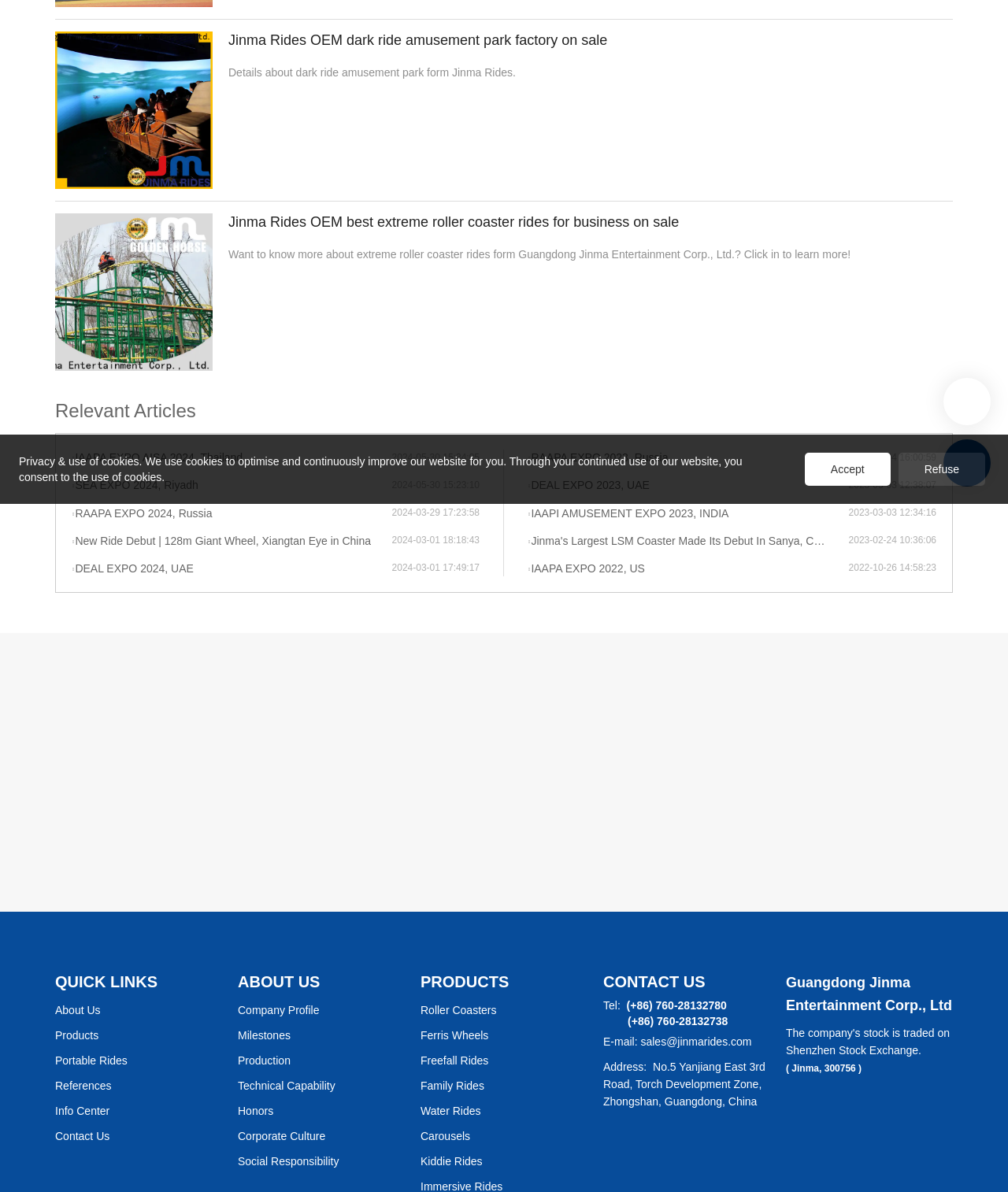From the webpage screenshot, identify the region described by DEAL EXPO 2023, UAE. Provide the bounding box coordinates as (top-left x, top-left y, bottom-right x, bottom-right y), with each value being a floating point number between 0 and 1.

[0.523, 0.401, 0.842, 0.414]